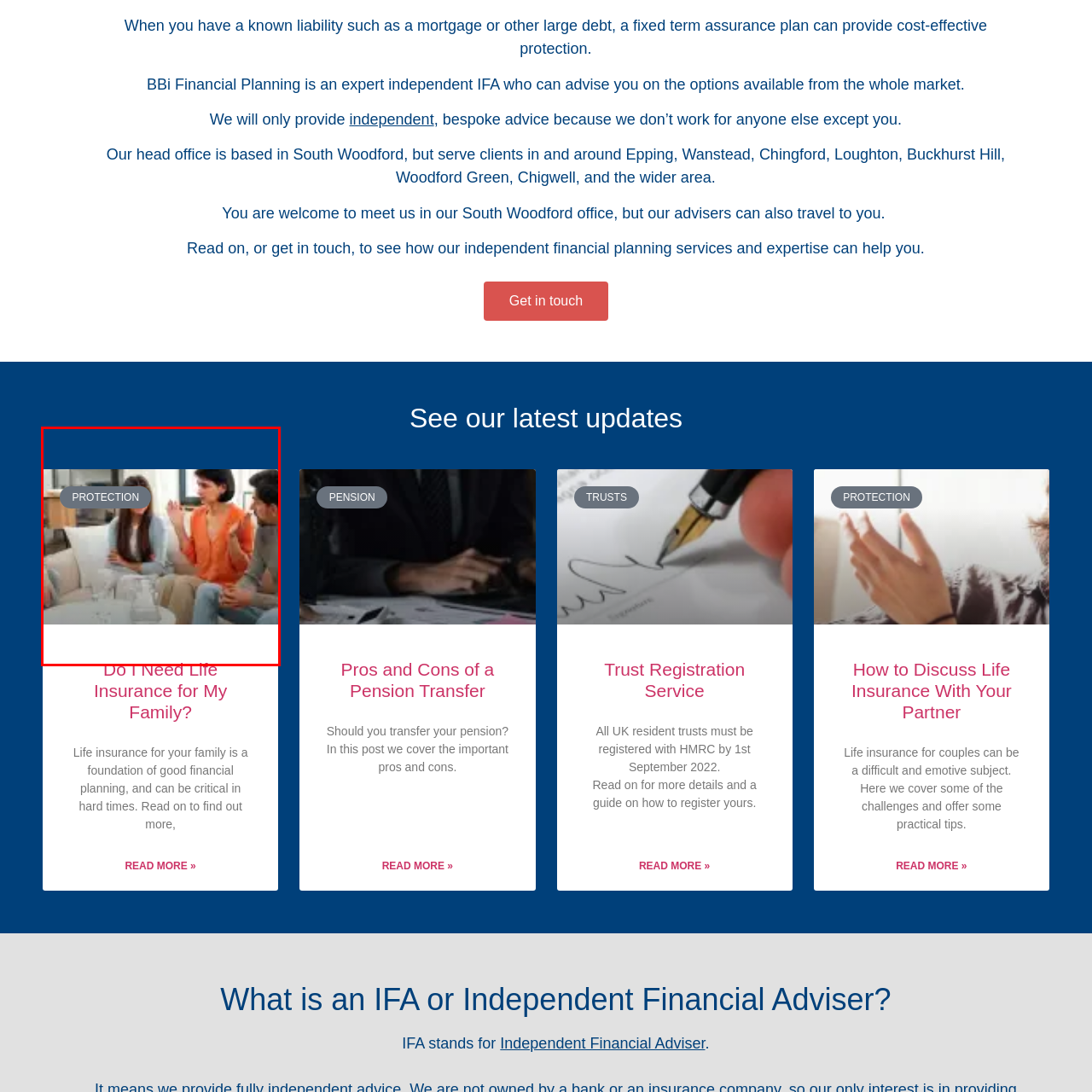Provide a thorough caption for the image that is surrounded by the red boundary.

The image depicts a candid moment where a couple is engaged in an important discussion with a financial adviser, likely focusing on life insurance, as suggested by the overlay text that reads "PROTECTION." The setting appears to be a modern, relaxed living space, characterized by a light-colored sofa and natural lighting, which adds a warm atmosphere to the conversation. The adviser, dressed in a vibrant orange top, gestures expressively while addressing the couple, who seem to be attentively listening. This scenario emphasizes the significance of family protection through life insurance, illustrating the role of a financial adviser in facilitating such crucial conversations. The caption hints at the topic of life insurance, encouraging viewers to contemplate the protection it offers for families, invoking an invitation to explore options for financial security and planning.